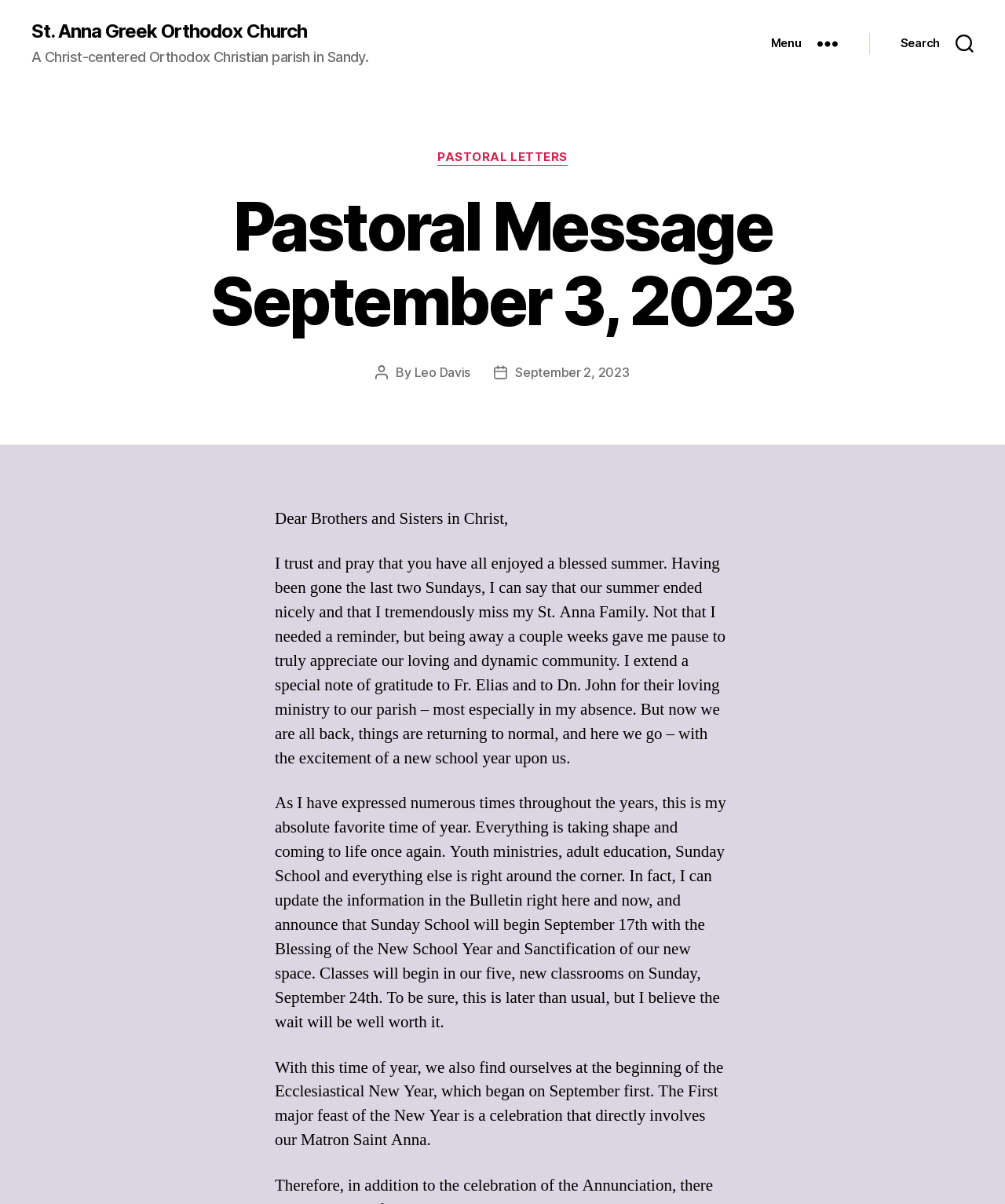Answer the question in a single word or phrase:
When does Sunday School begin?

September 17th